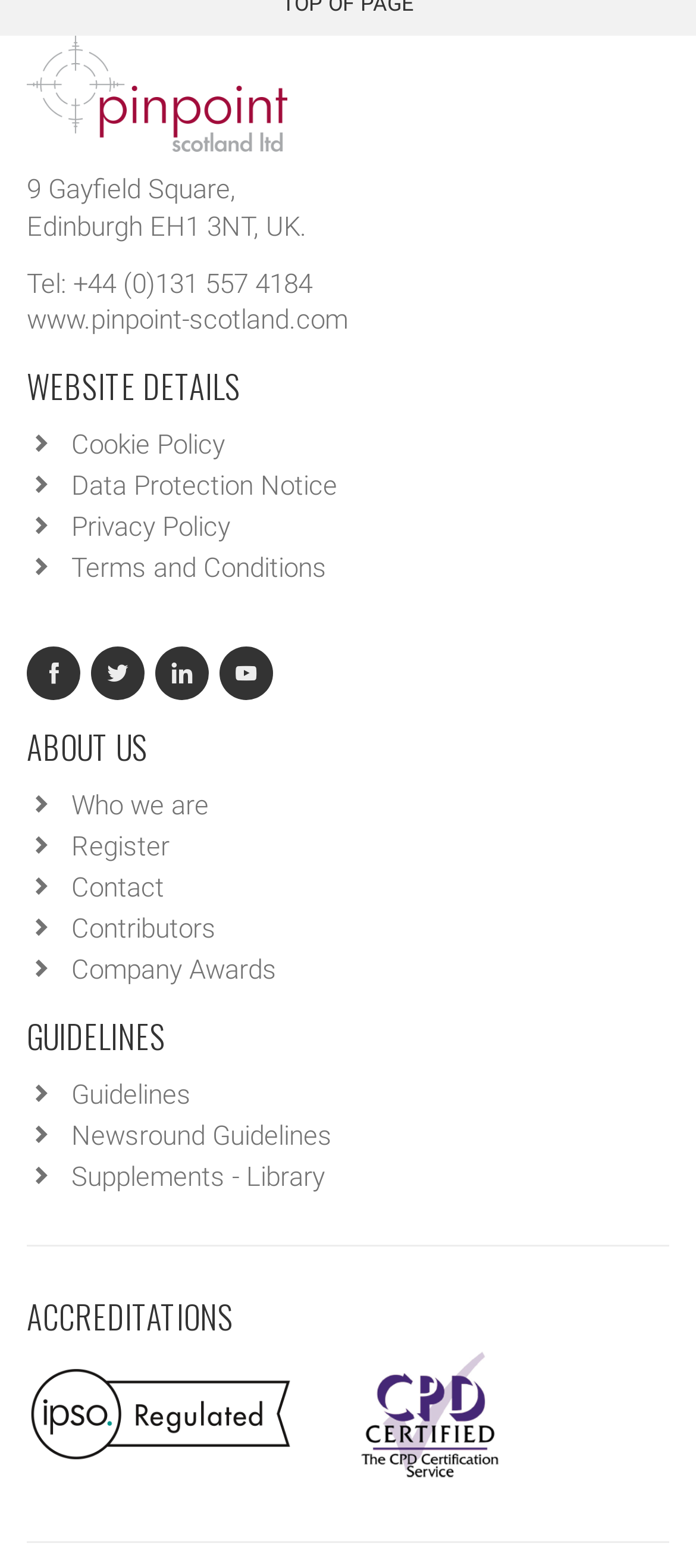Please specify the bounding box coordinates of the clickable region necessary for completing the following instruction: "learn about who we are". The coordinates must consist of four float numbers between 0 and 1, i.e., [left, top, right, bottom].

[0.103, 0.503, 0.3, 0.524]